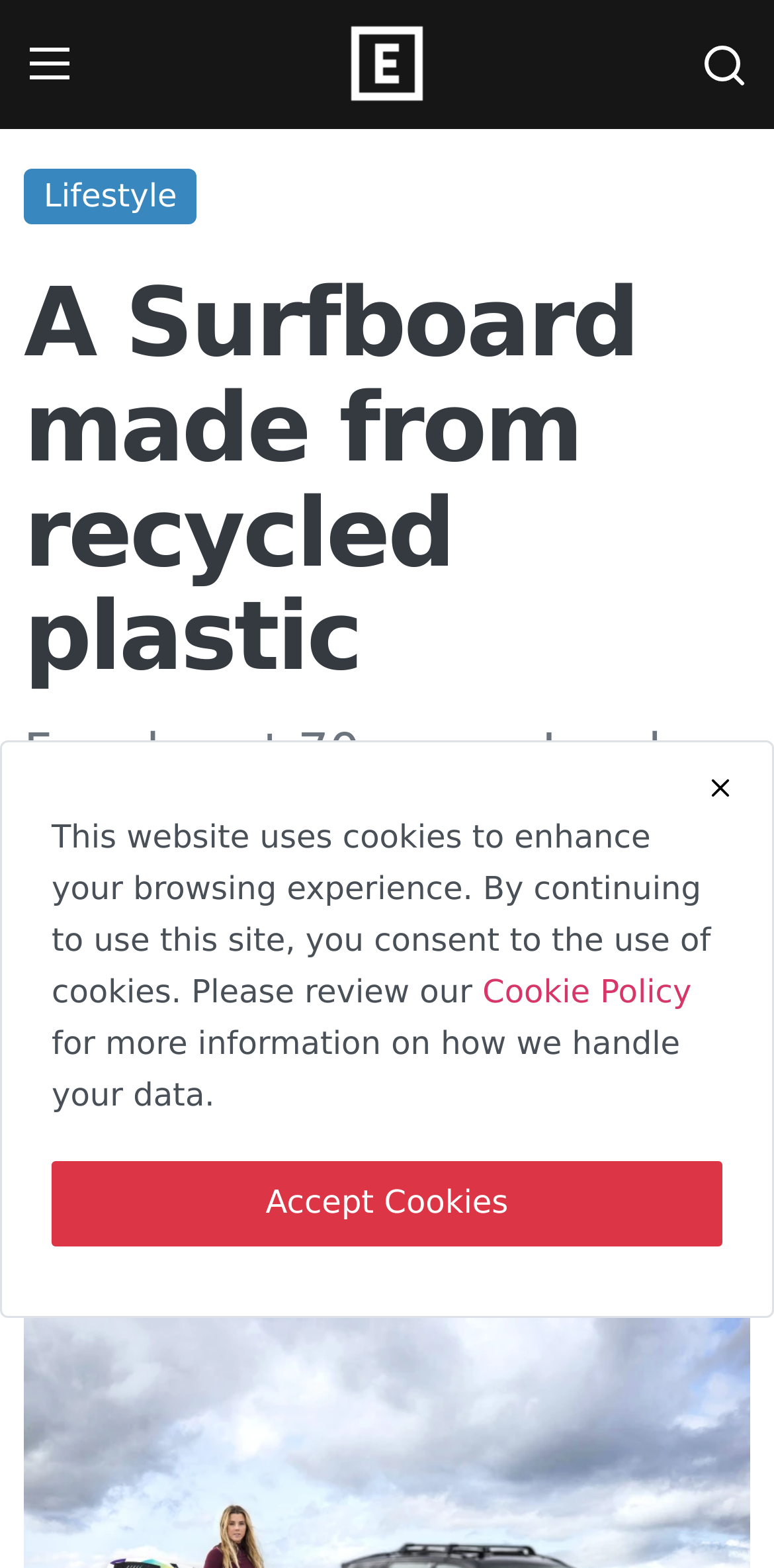Can you specify the bounding box coordinates of the area that needs to be clicked to fulfill the following instruction: "Toggle dark mode"?

[0.038, 0.6, 0.142, 0.651]